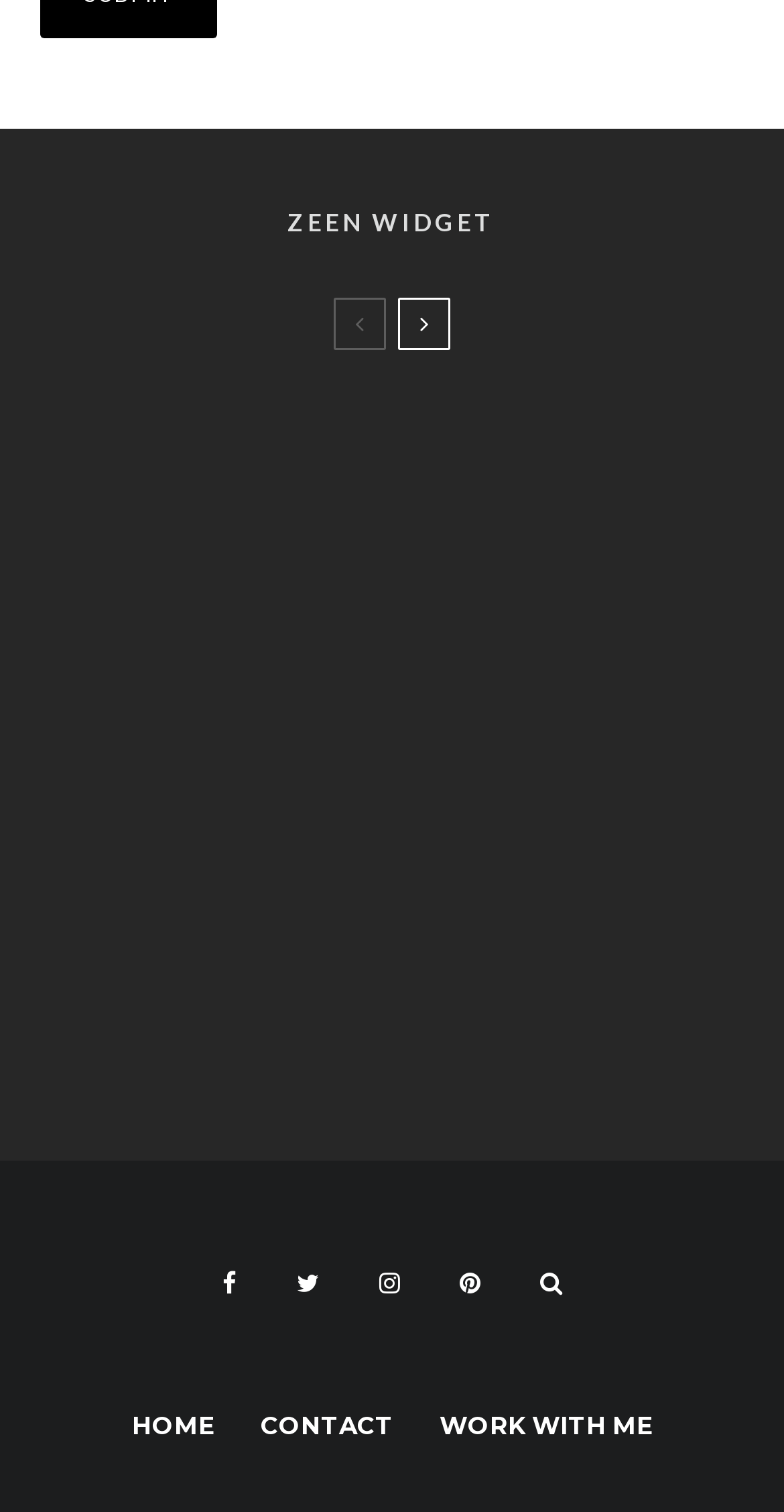Based on the image, please respond to the question with as much detail as possible:
What is the topic of the third article?

The third article has a link with the text 'Grooming' and an image of a man in a bathroom, which suggests that the article is about grooming.